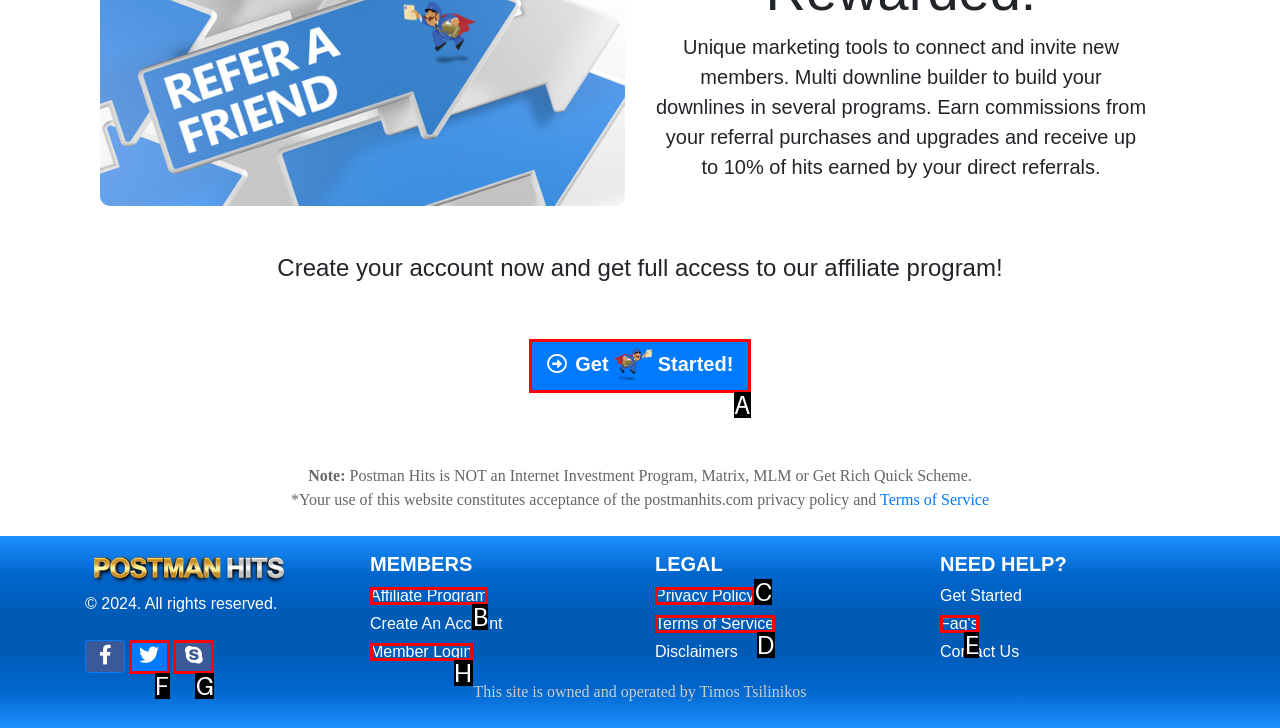From the given choices, identify the element that matches: Faq's
Answer with the letter of the selected option.

E